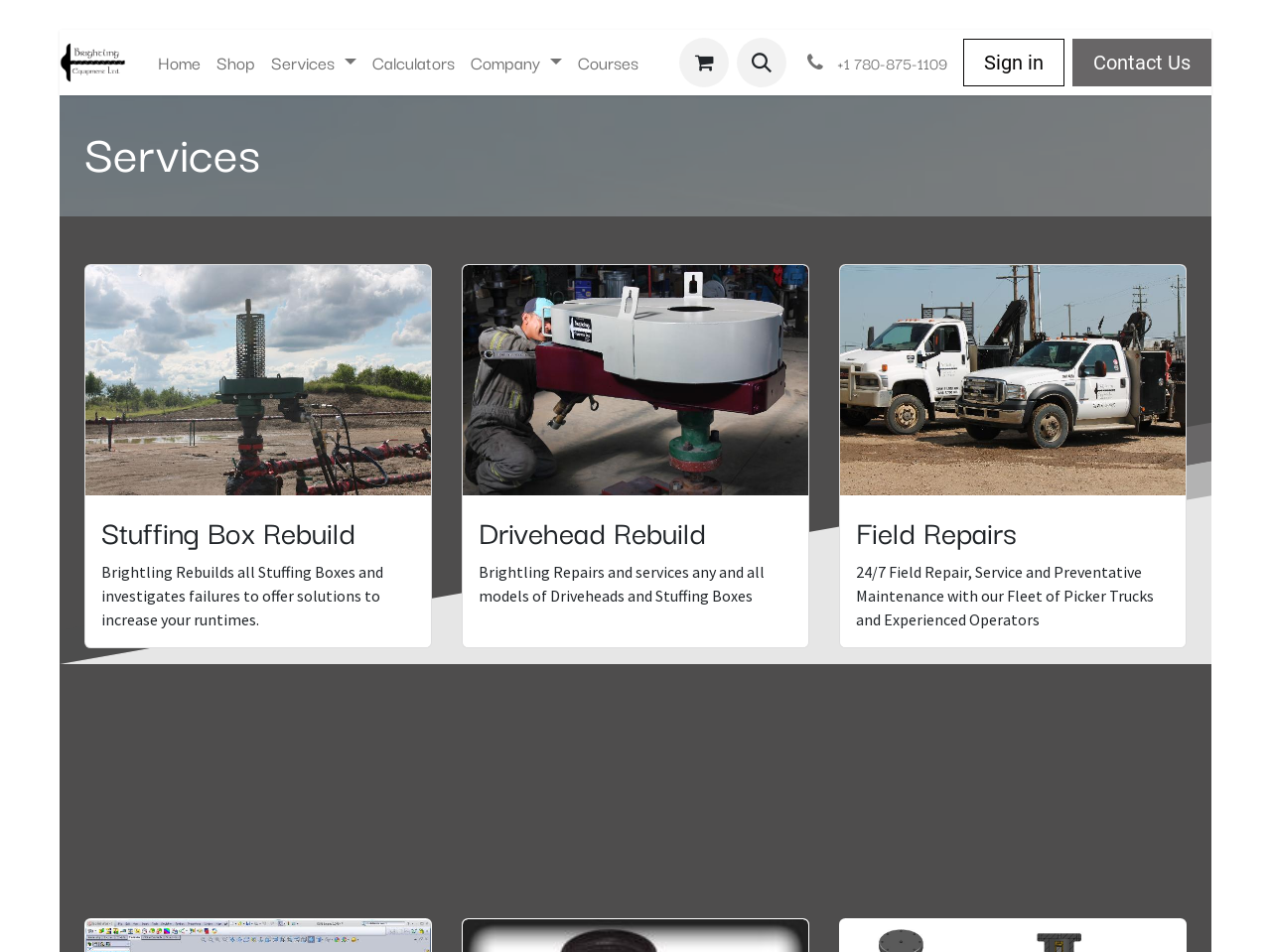Generate a thorough description of the webpage.

The webpage is about the services offered by "My Website". At the top left, there is a navigation menu with a logo of "My Website" next to it. The logo is an image. Below the logo, there is a vertical menu with six menu items: "Home", "Shop", "Services", "Calculators", "Company", and "Courses".

To the right of the navigation menu, there are several links and buttons. There is a link with a phone icon, followed by a button with a search icon, and then a link with a phone number. Next to it, there is a "Sign in" link, and finally, a "Contact Us" link at the top right corner.

Below the navigation menu, there is a heading that reads "Services". Underneath, there are three sections, each with a heading and a paragraph of text. The first section is about "Stuffing Box Rebuild", the second is about "Drivehead Rebuild", and the third is about "Field Repairs". Each section has a brief description of the service offered.